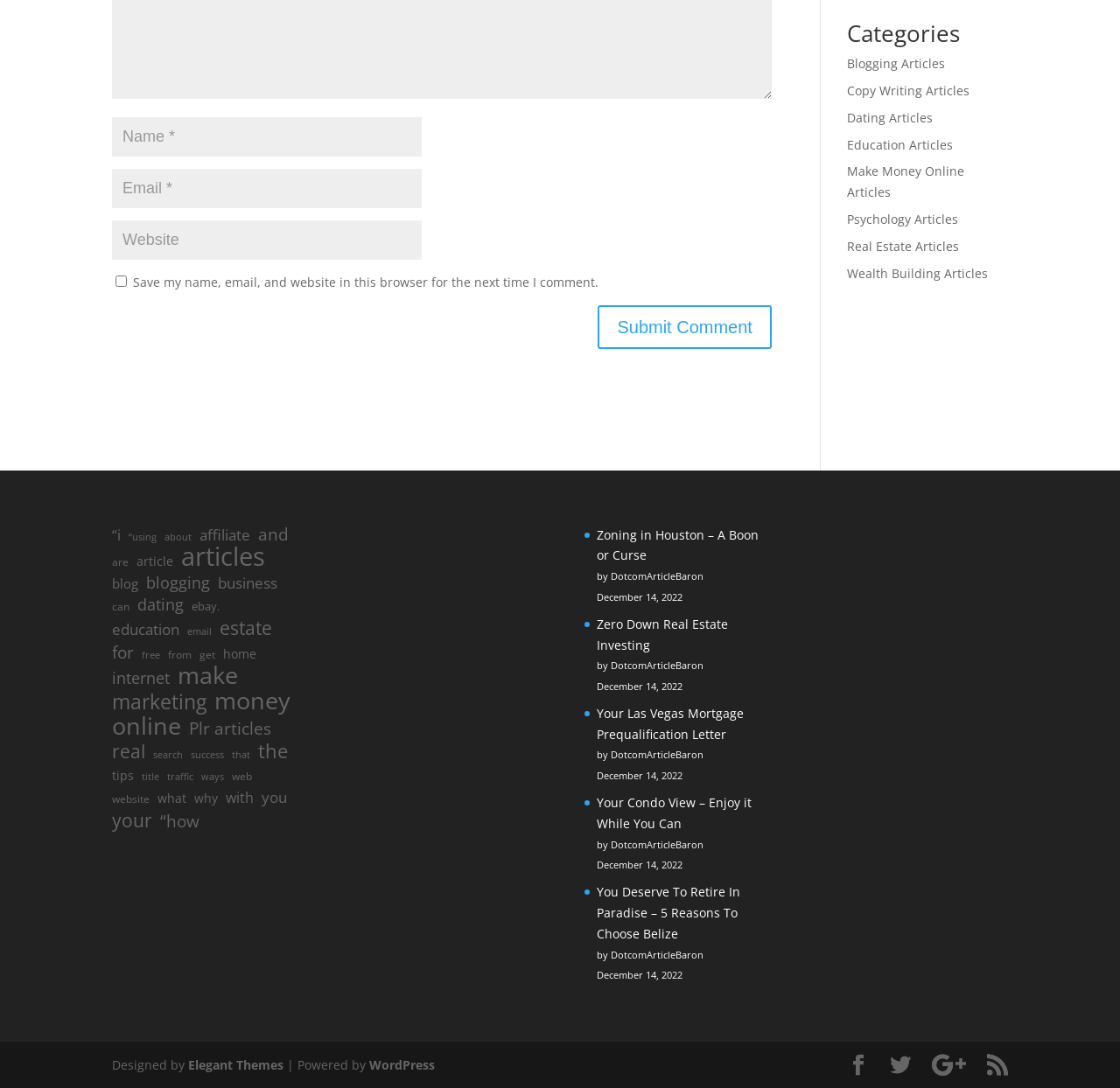Determine the bounding box coordinates of the element that should be clicked to execute the following command: "Browse articles about blogging".

[0.756, 0.051, 0.844, 0.066]